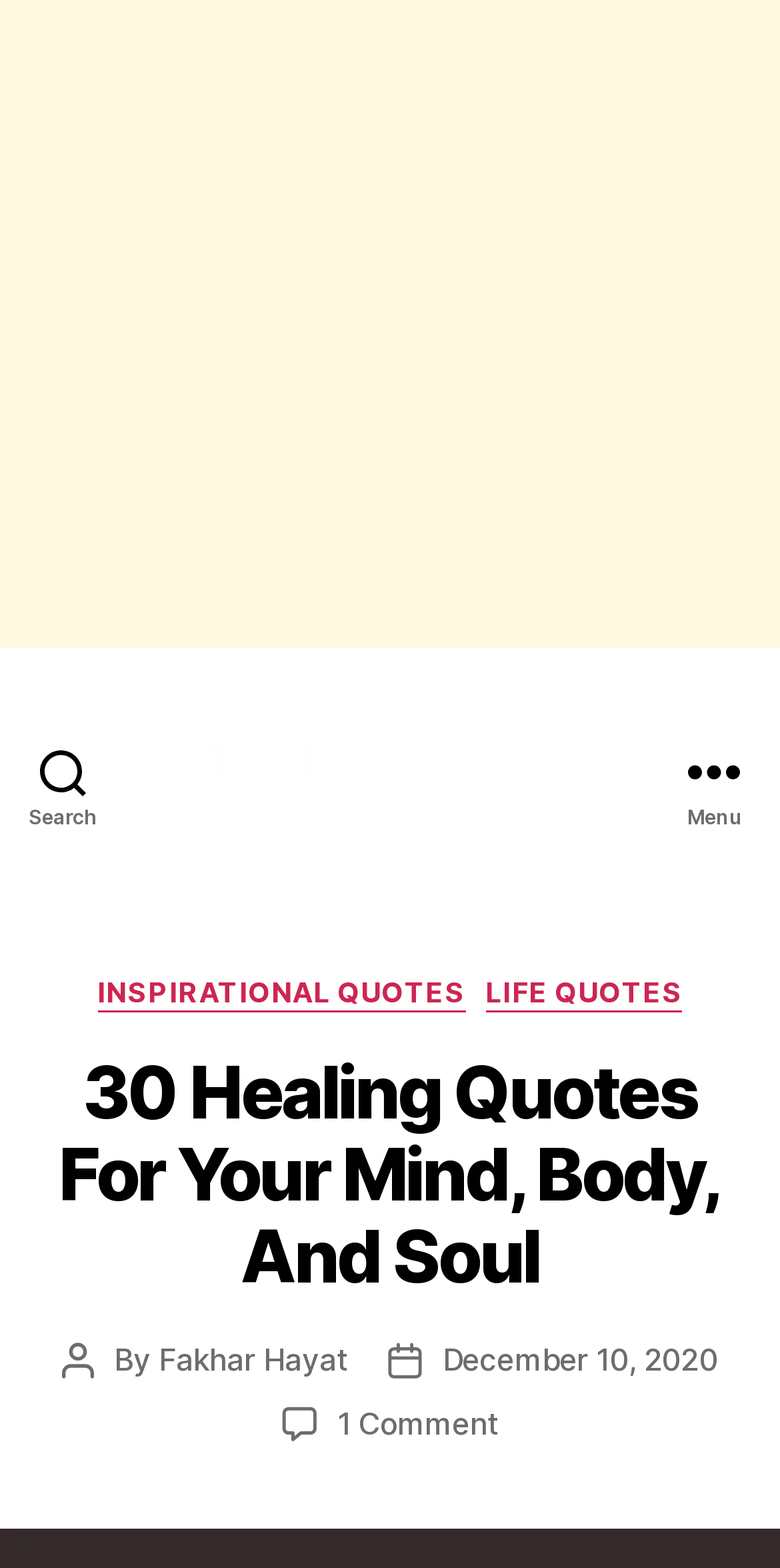Identify and provide the bounding box for the element described by: "Inspirational Quotes".

[0.128, 0.623, 0.592, 0.646]